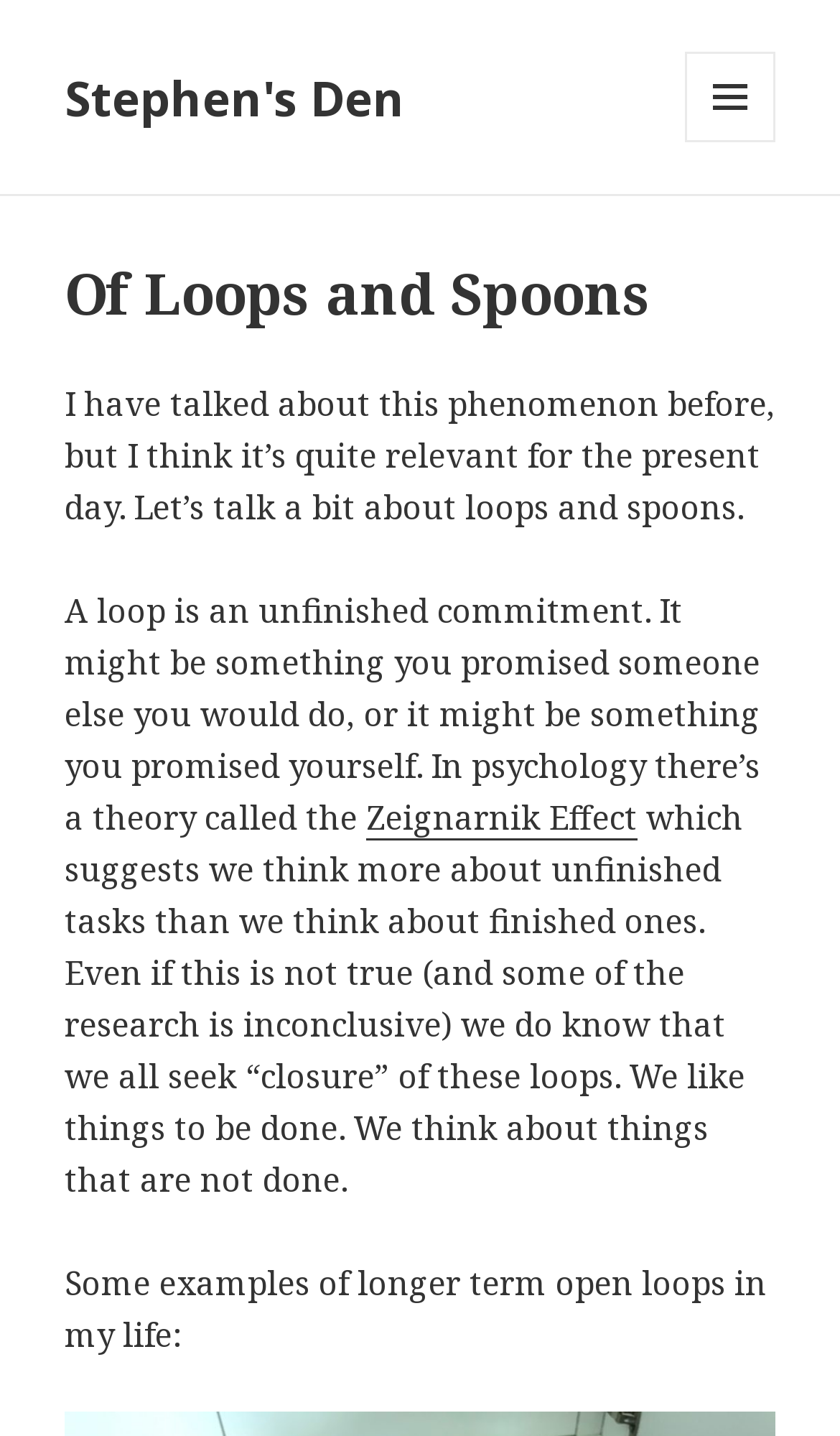Provide an in-depth description of the elements and layout of the webpage.

The webpage is titled "Of Loops and Spoons – Stephen's Den" and has a prominent link to "Stephen's Den" at the top left corner. Below this link, there is a button labeled "MENU AND WIDGETS" at the top right corner, which is not expanded.

The main content of the webpage is divided into sections, starting with a header that reads "Of Loops and Spoons". Below this header, there is a block of text that discusses the concept of loops and spoons, explaining that a loop is an unfinished commitment and referencing the Zeignarnik Effect, a psychological theory that suggests people think more about unfinished tasks than finished ones.

The text continues to discuss how people seek closure of these loops and provides examples of longer-term open loops in the author's life. There are a total of 4 blocks of text and 2 links on the webpage, with the majority of the content located in the top half of the page.